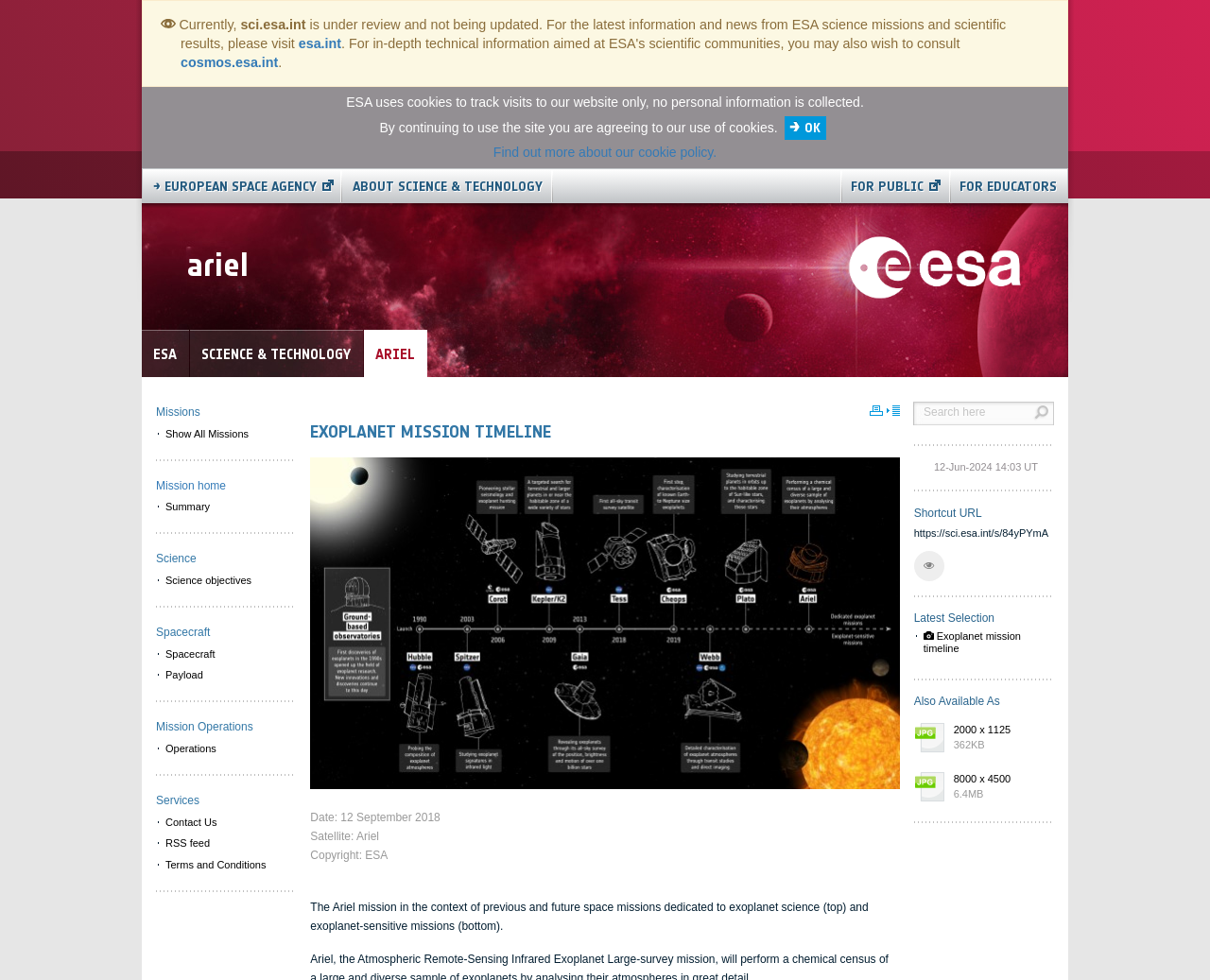What is the name of the space agency?
Based on the image, provide your answer in one word or phrase.

ESA